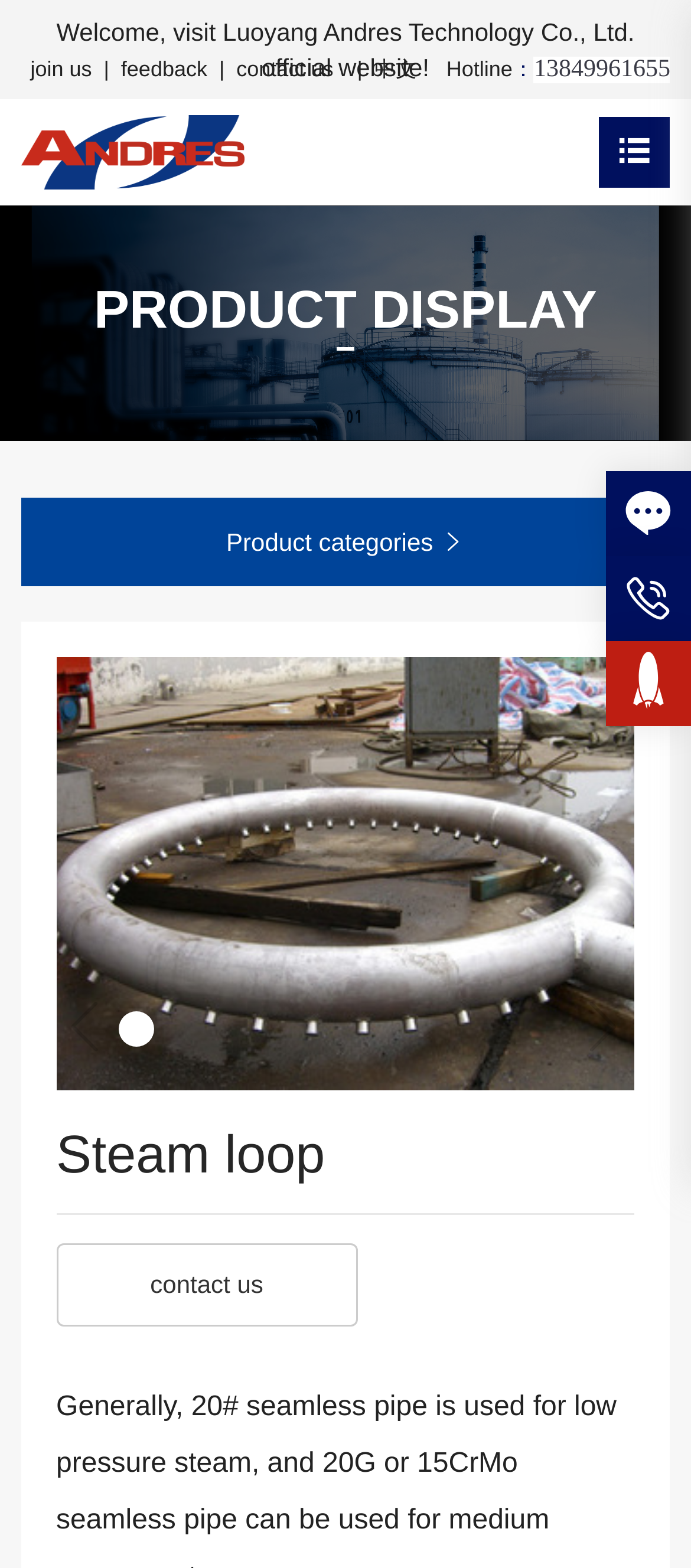What is the company name? Using the information from the screenshot, answer with a single word or phrase.

Luoyang Ande Road Technology Co., Ltd.